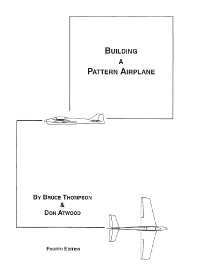Who are the authors of the book?
Please answer the question as detailed as possible.

The authors of the book are mentioned on the cover page, and they are Bruce Thompson and Don Atwood.